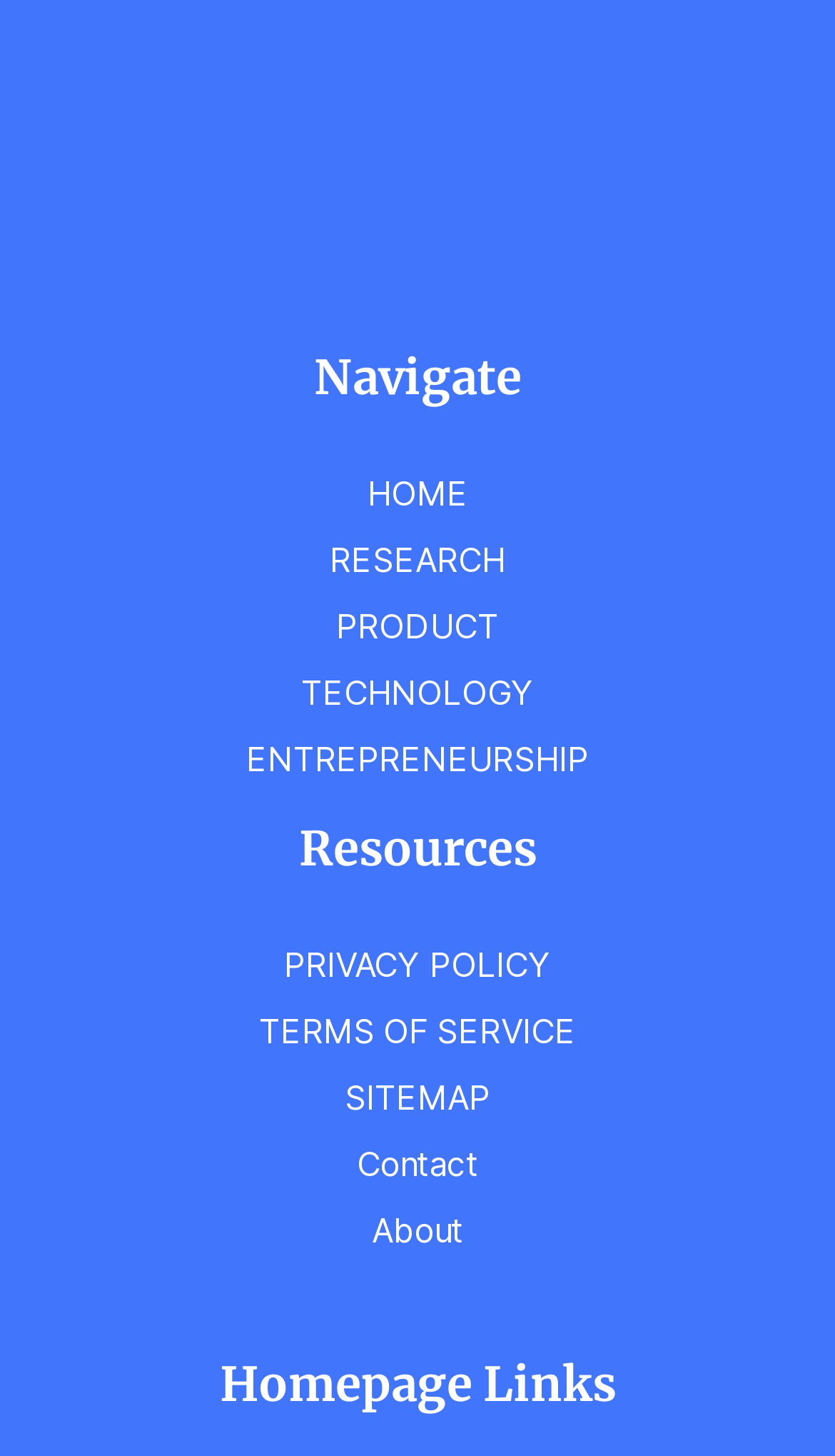Please give a concise answer to this question using a single word or phrase: 
How many footer widgets are there?

3